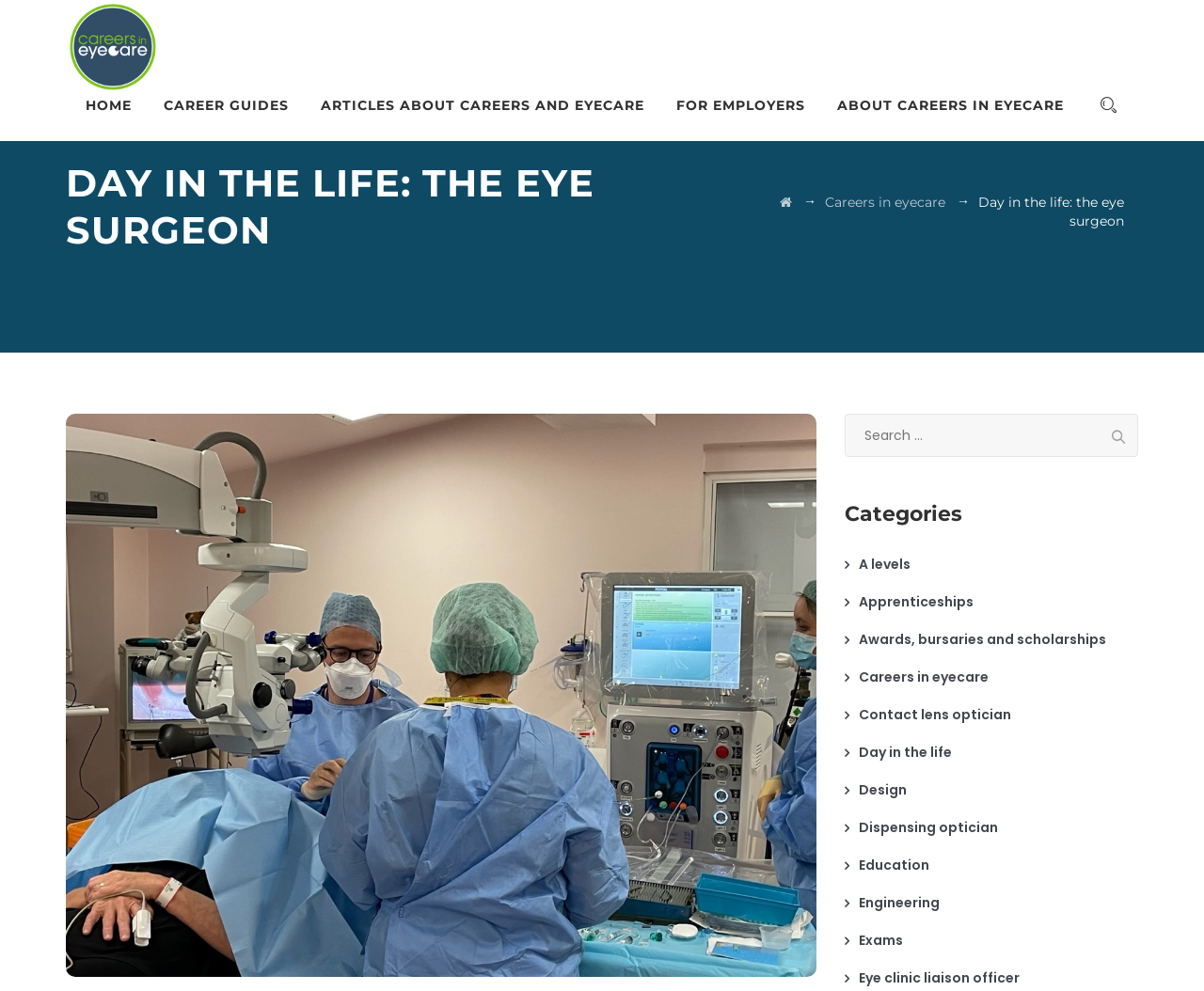Pinpoint the bounding box coordinates of the clickable element needed to complete the instruction: "Read about How to download any video from social media with xender". The coordinates should be provided as four float numbers between 0 and 1: [left, top, right, bottom].

None